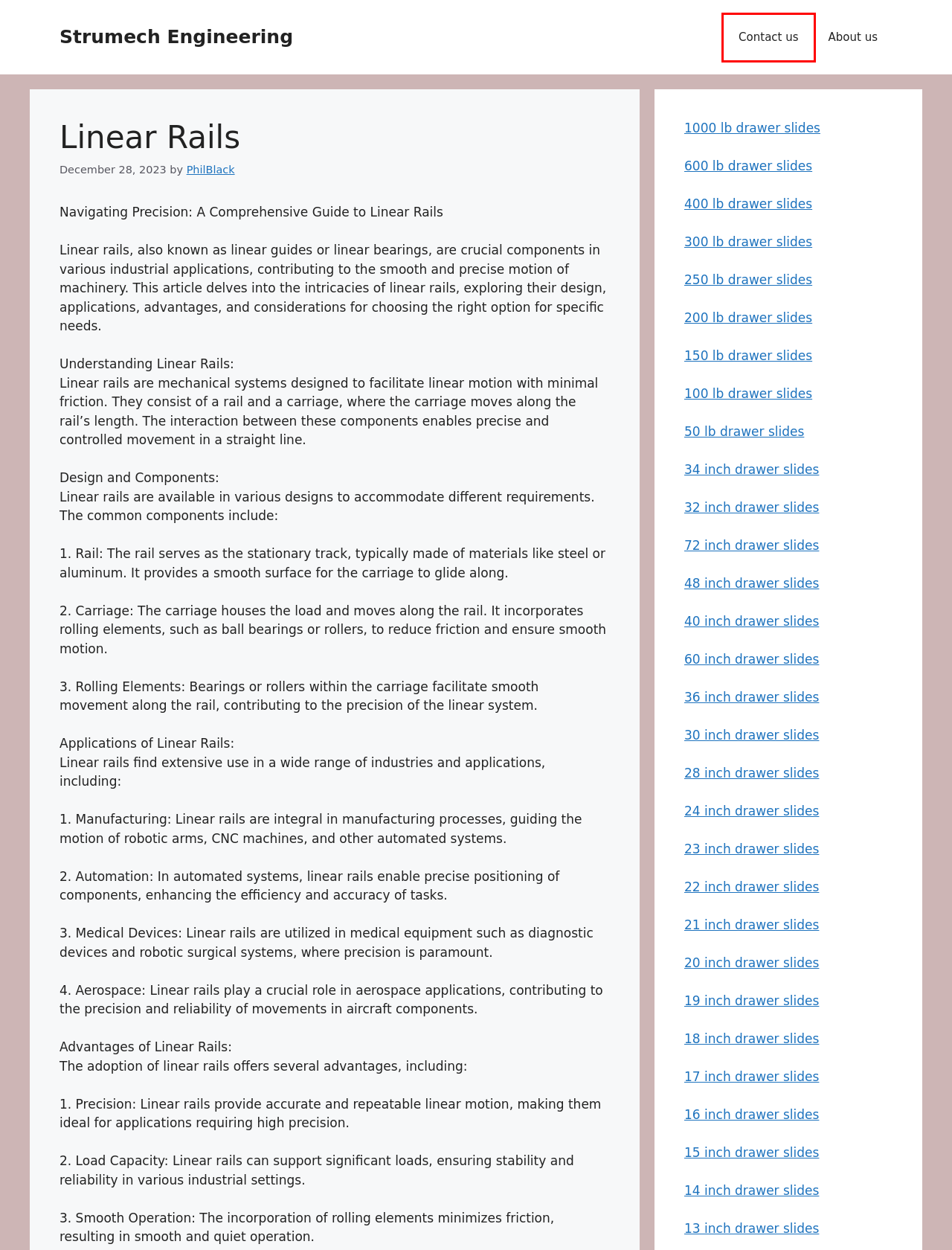Take a look at the provided webpage screenshot featuring a red bounding box around an element. Select the most appropriate webpage description for the page that loads after clicking on the element inside the red bounding box. Here are the candidates:
A. 1000 lb drawer slides – Strumech Engineering
B. Contact us – Strumech Engineering
C. 16 inch drawer slides – Strumech Engineering
D. 18 inch drawer slides – Strumech Engineering
E. 60 inch drawer slides – Strumech Engineering
F. About us – Strumech Engineering
G. 48 inch drawer slides – Strumech Engineering
H. 30 inch drawer slides – Strumech Engineering

B